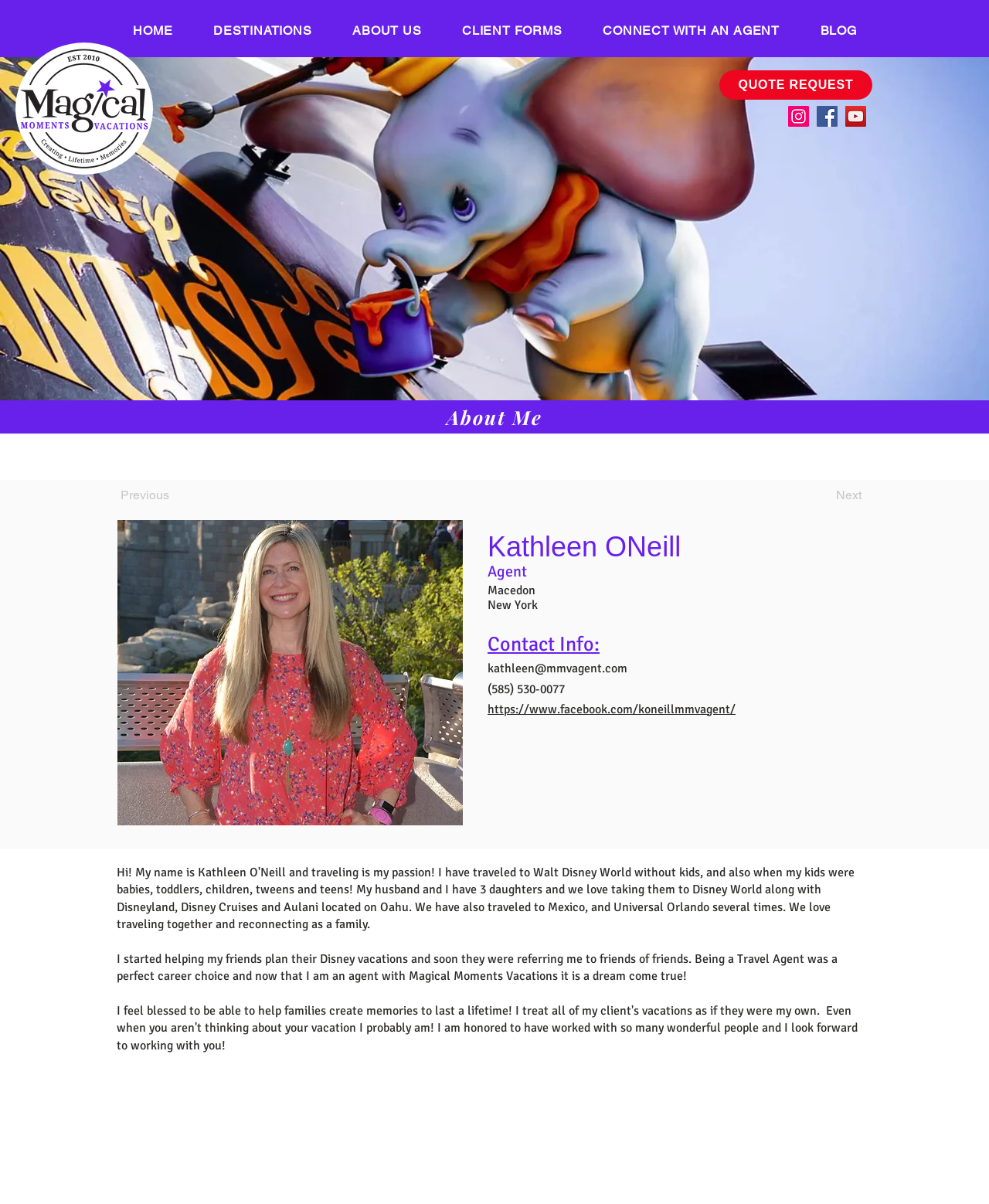Answer this question using a single word or a brief phrase:
How can one contact the travel agent?

Email or phone